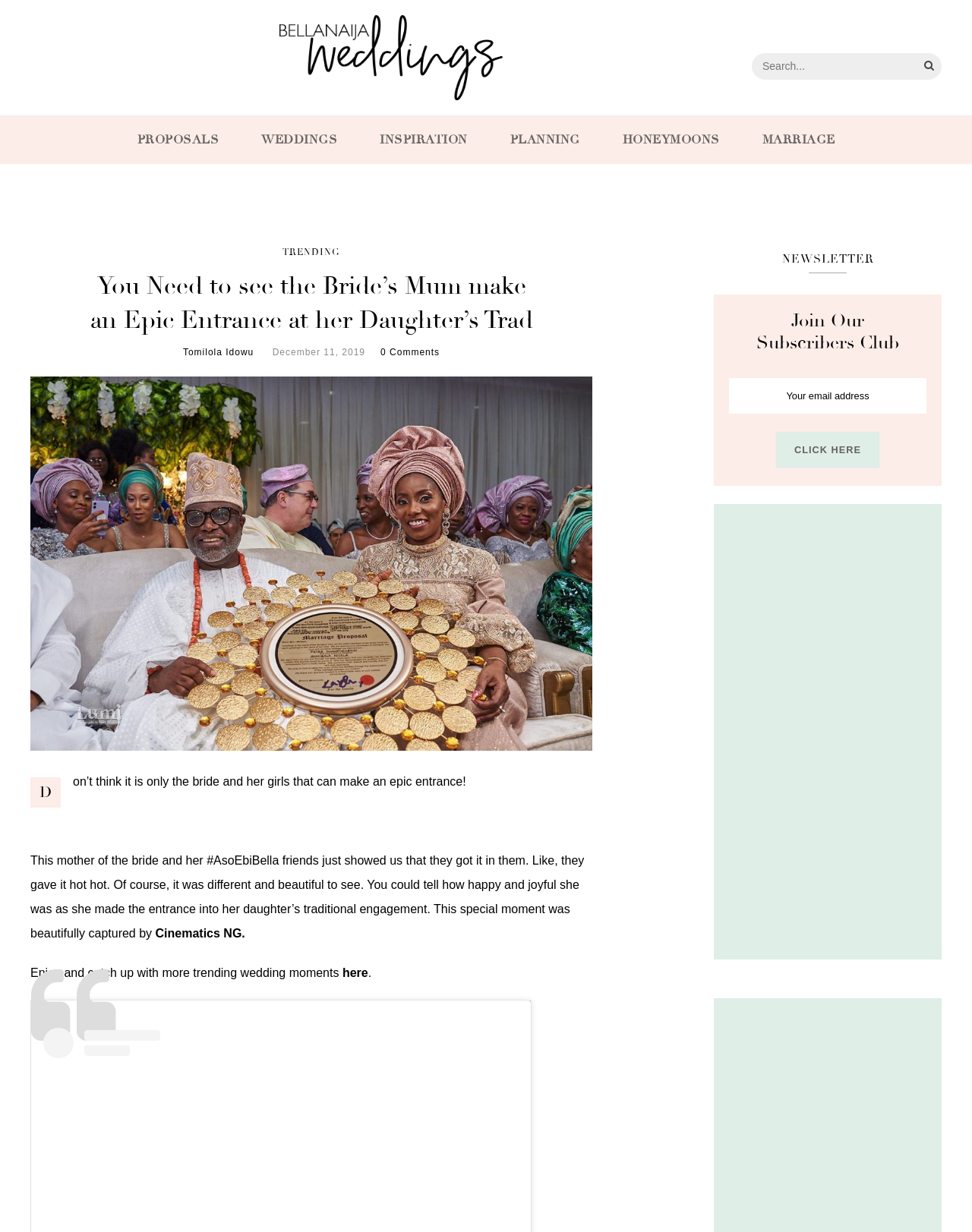Create a full and detailed caption for the entire webpage.

The webpage appears to be a blog post about a wedding, specifically the bride's mother's epic entrance at her daughter's traditional engagement. At the top of the page, there is a heading that reads "BellaNaija Weddings" with a link and an image beside it. Below this, there is a search bar with a textbox and a search icon.

The main content of the page is divided into sections. The first section has a heading that reads "You Need to see the Bride's Mum make an Epic Entrance at her Daughter's Trad" followed by a series of links to related topics such as proposals, weddings, inspiration, and planning. Below this, there is a link to the author's name, Tomilola Idowu, and the date of the post, December 11, 2019.

The main article begins with a paragraph of text that describes the bride's mother's entrance, accompanied by her #AsoEbiBella friends. The text is followed by a series of paragraphs that describe the event in more detail, including a mention of the videographer, Cinematics NG. The article concludes with a link to more trending wedding moments.

To the right of the main content, there is a section with a heading that reads "NEWSLETTER" and a call-to-action to join the subscribers' club. Below this, there is a textbox to enter an email address and a button to click to subscribe.

At the bottom of the page, there is an iframe that takes up about half of the page's width.